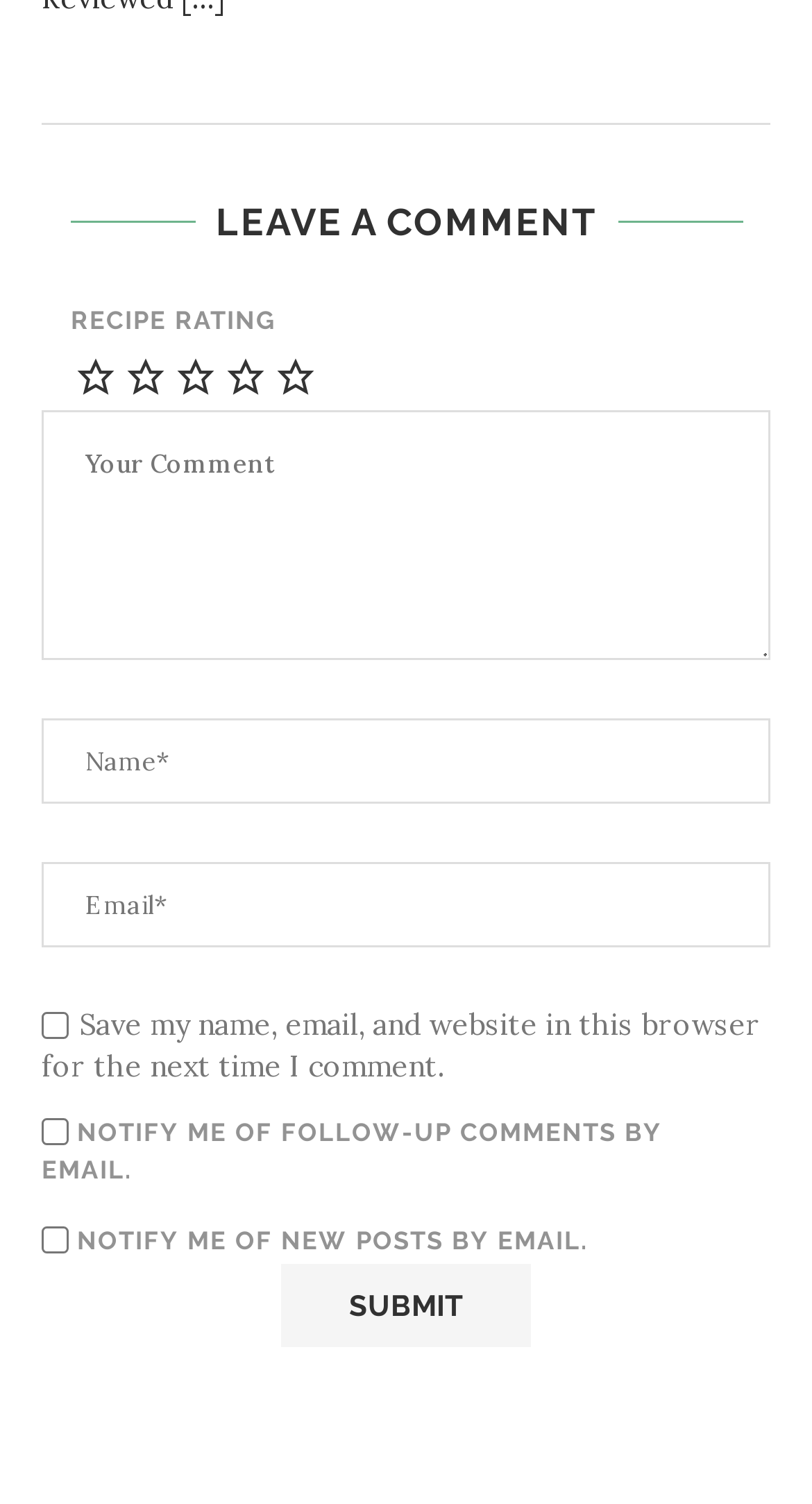Answer the question using only a single word or phrase: 
What is the purpose of the 'Recipe Rating' section?

Rate a recipe